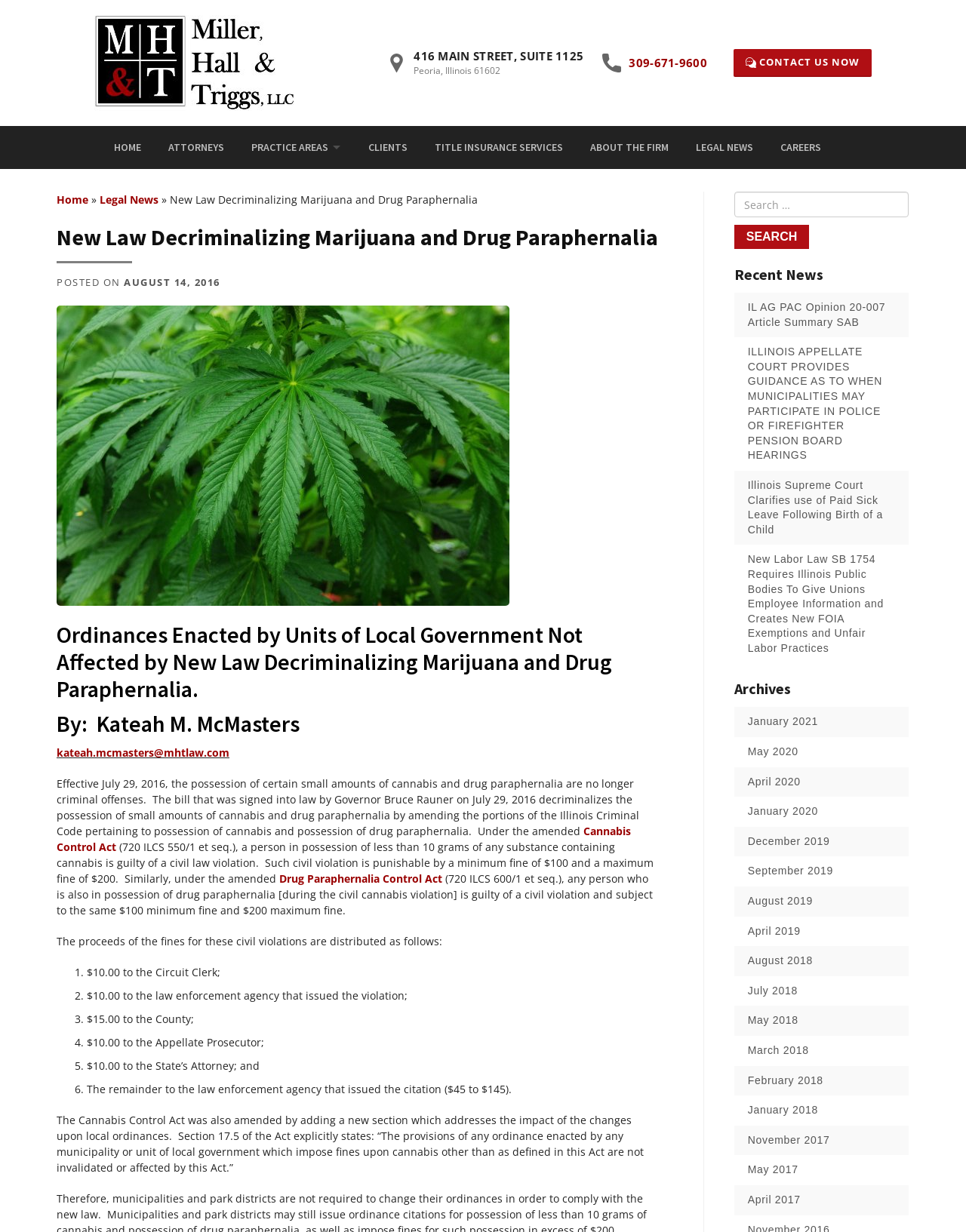Find the bounding box coordinates of the clickable area that will achieve the following instruction: "Click the 'HOME' menu item".

[0.104, 0.102, 0.16, 0.137]